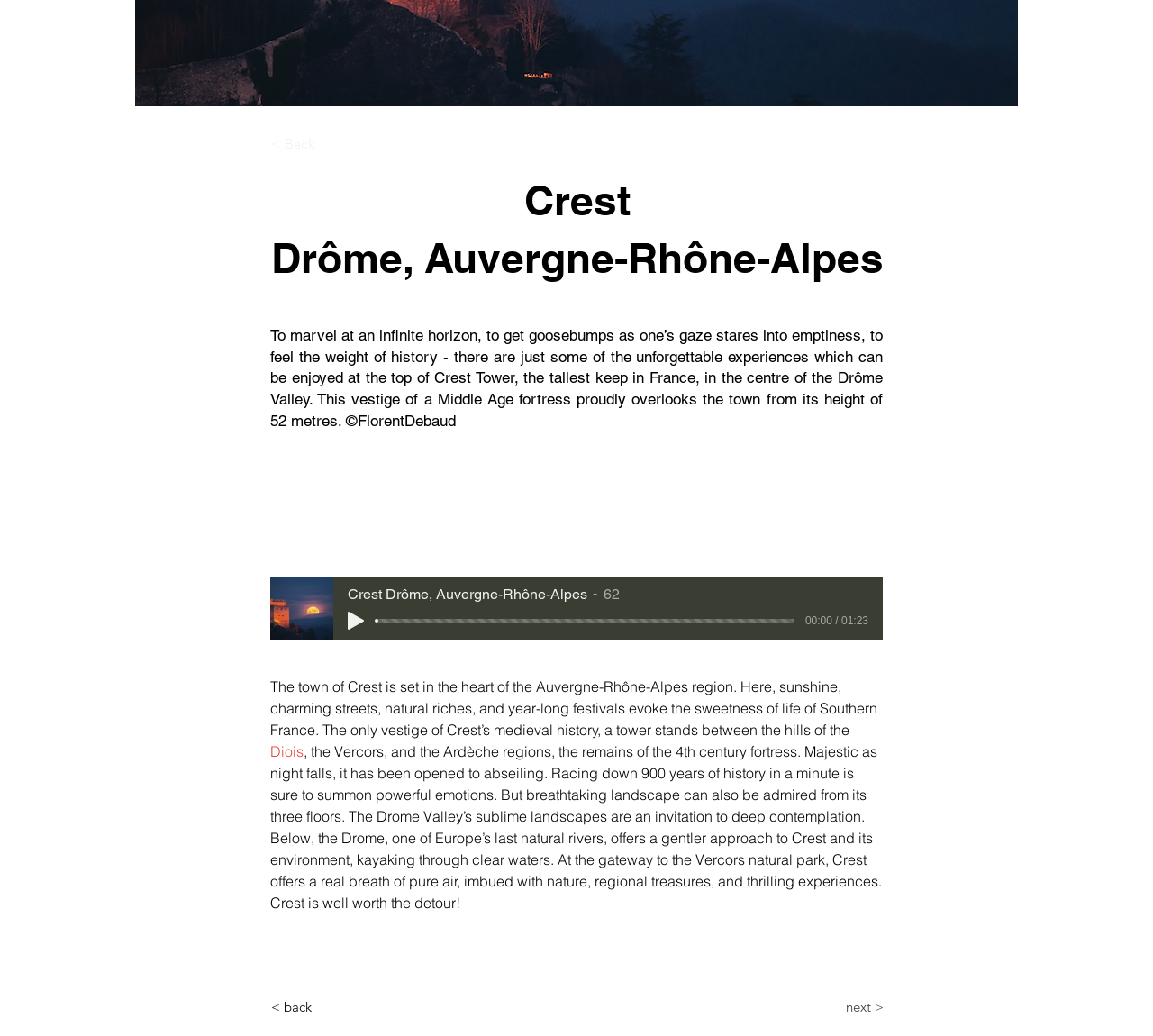Using the description "input value="0" value="0"", predict the bounding box of the relevant HTML element.

[0.327, 0.59, 0.689, 0.607]